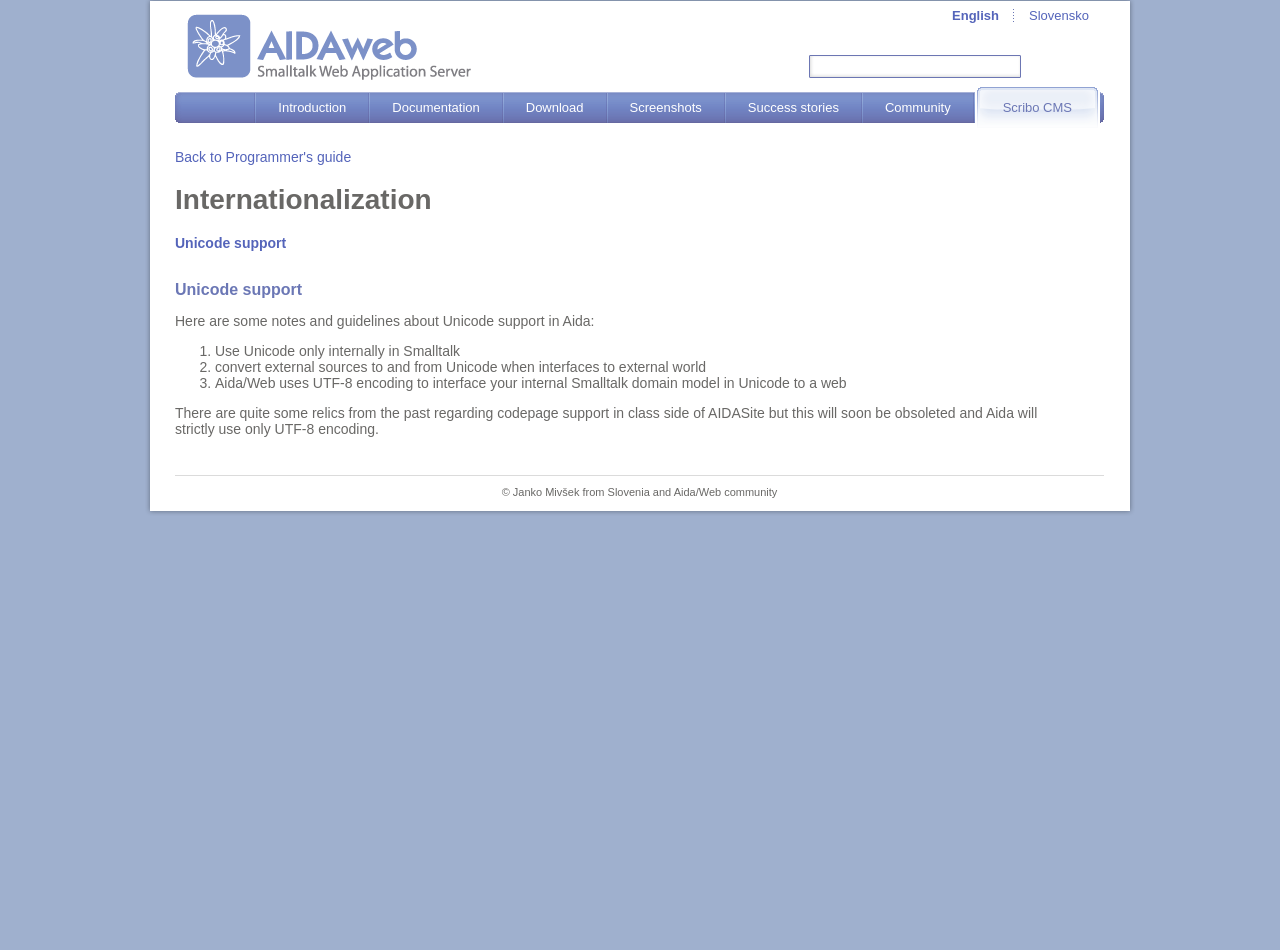What is the purpose of Aida/Web?
Refer to the image and offer an in-depth and detailed answer to the question.

Based on the webpage content, I can infer that Aida/Web is a web framework, which is also indicated by the meta description 'Internationalization | Aida/Web Framework'.